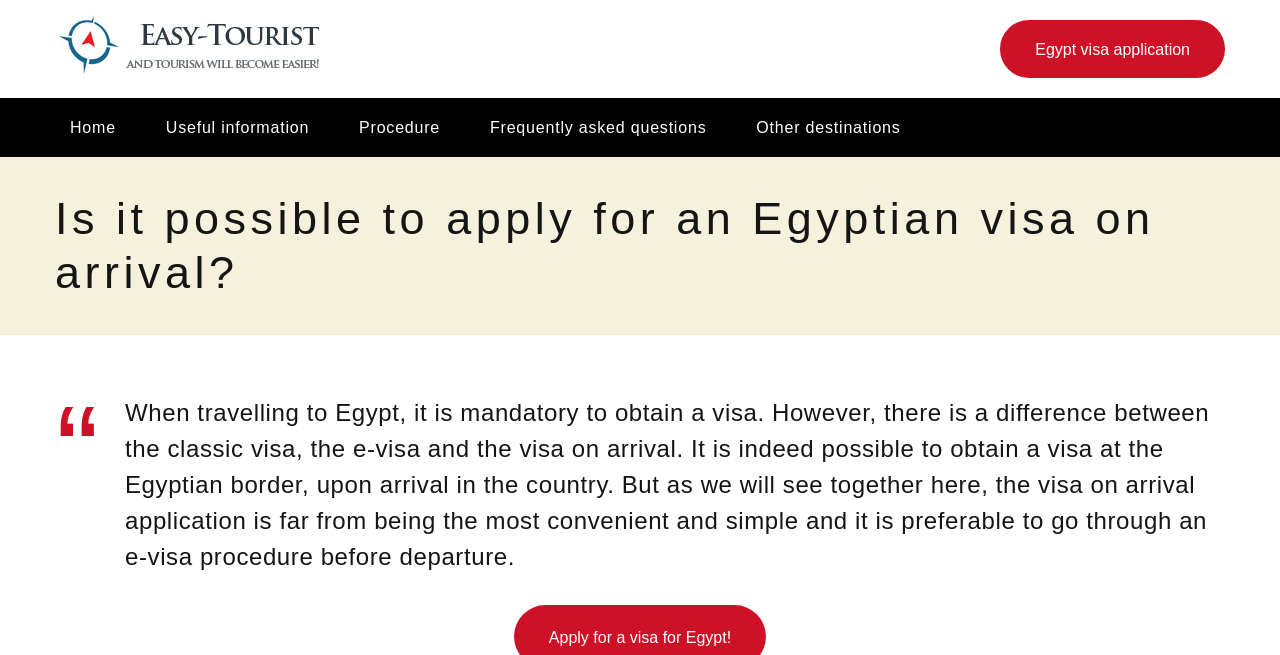What is the mandatory requirement for traveling to Egypt?
Using the visual information, respond with a single word or phrase.

obtain a visa